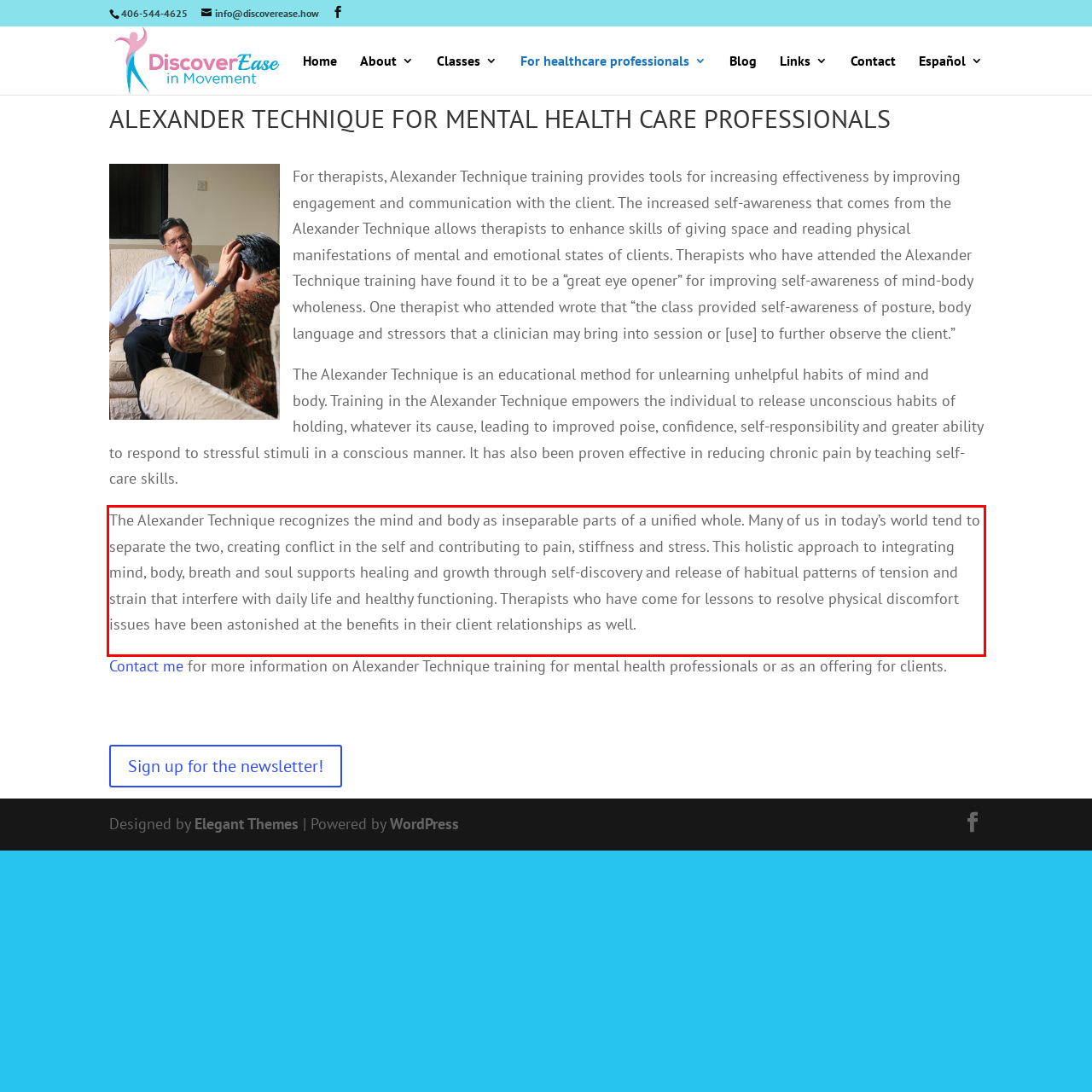Review the screenshot of the webpage and recognize the text inside the red rectangle bounding box. Provide the extracted text content.

The Alexander Technique recognizes the mind and body as inseparable parts of a unified whole. Many of us in today’s world tend to separate the two, creating conflict in the self and contributing to pain, stiffness and stress. This holistic approach to integrating mind, body, breath and soul supports healing and growth through self-discovery and release of habitual patterns of tension and strain that interfere with daily life and healthy functioning. Therapists who have come for lessons to resolve physical discomfort issues have been astonished at the benefits in their client relationships as well.